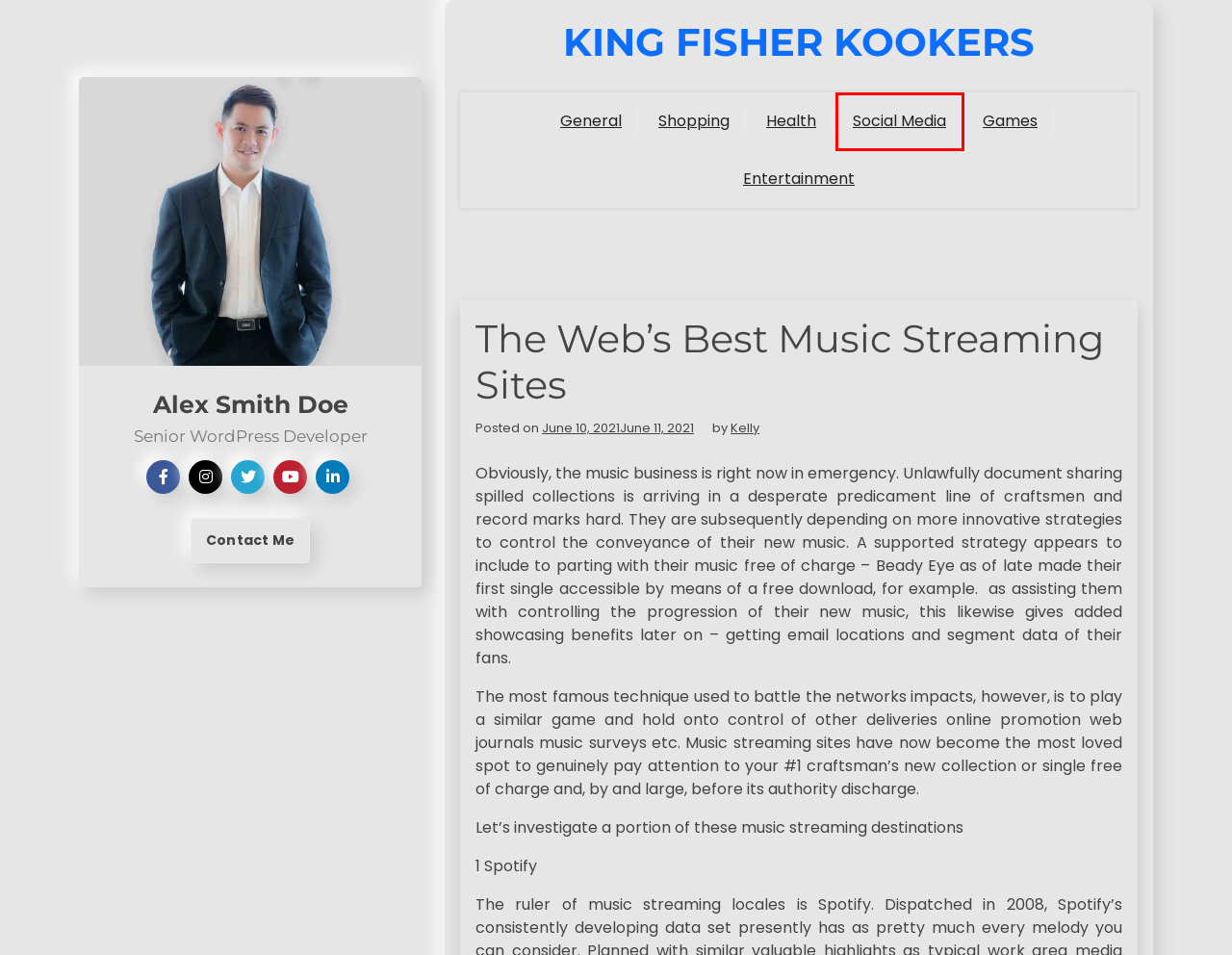You have received a screenshot of a webpage with a red bounding box indicating a UI element. Please determine the most fitting webpage description that matches the new webpage after clicking on the indicated element. The choices are:
A. King Fisher Kookers
B. Games – King Fisher Kookers
C. Shopping – King Fisher Kookers
D. Health – King Fisher Kookers
E. Kelly – King Fisher Kookers
F. Social Media – King Fisher Kookers
G. Entertainment – King Fisher Kookers
H. General – King Fisher Kookers

F